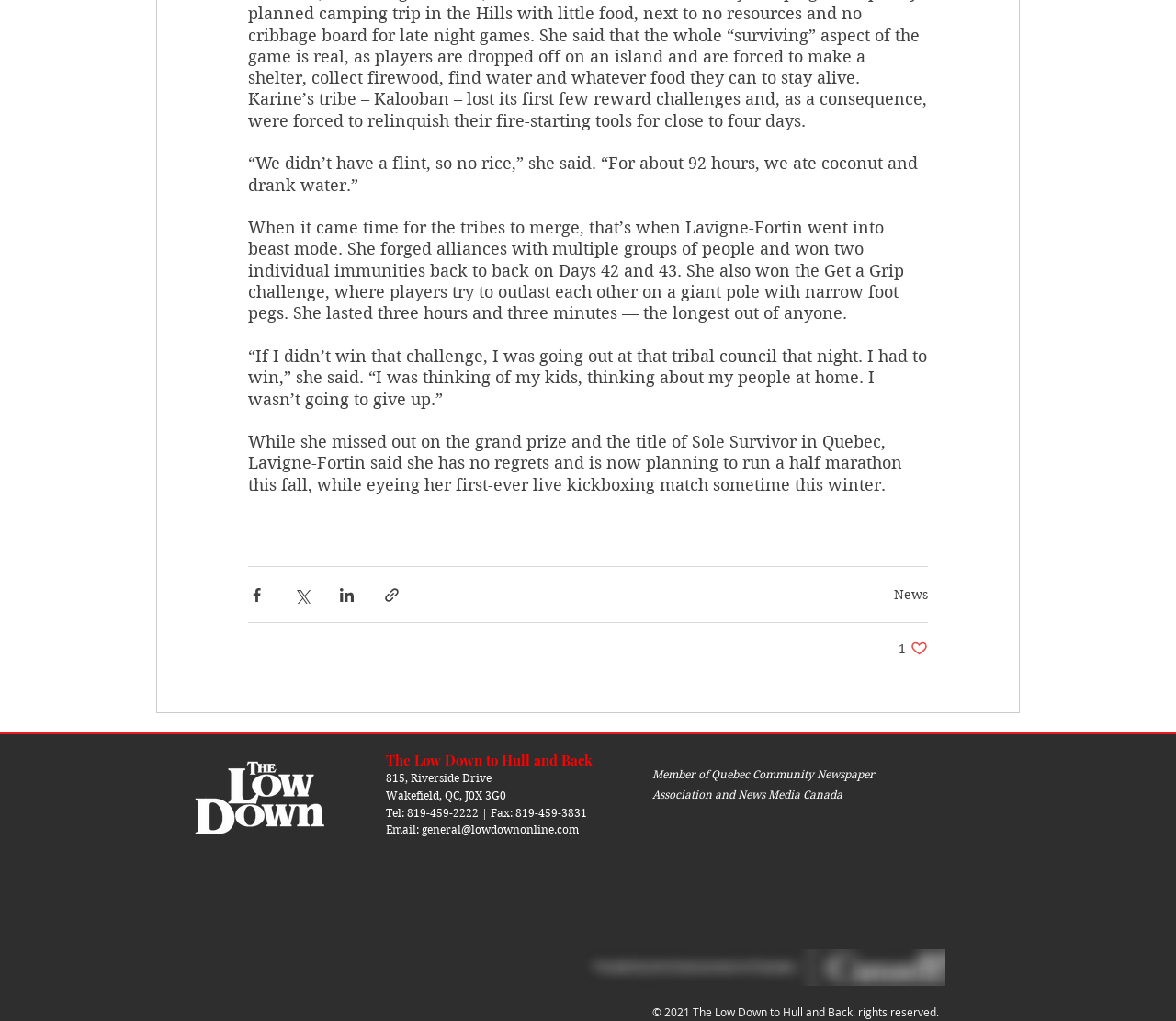Locate the bounding box coordinates of the clickable region necessary to complete the following instruction: "Share via Facebook". Provide the coordinates in the format of four float numbers between 0 and 1, i.e., [left, top, right, bottom].

[0.211, 0.574, 0.226, 0.591]